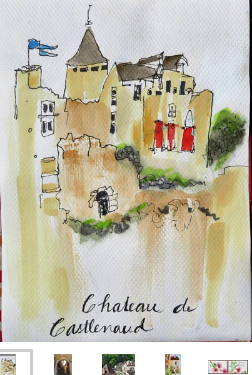Utilize the details in the image to thoroughly answer the following question: What is written at the bottom of the drawing?

The caption states that the drawing is adorned with the inscription 'Château de Castelnaud' at the bottom, which provides the answer to this question.